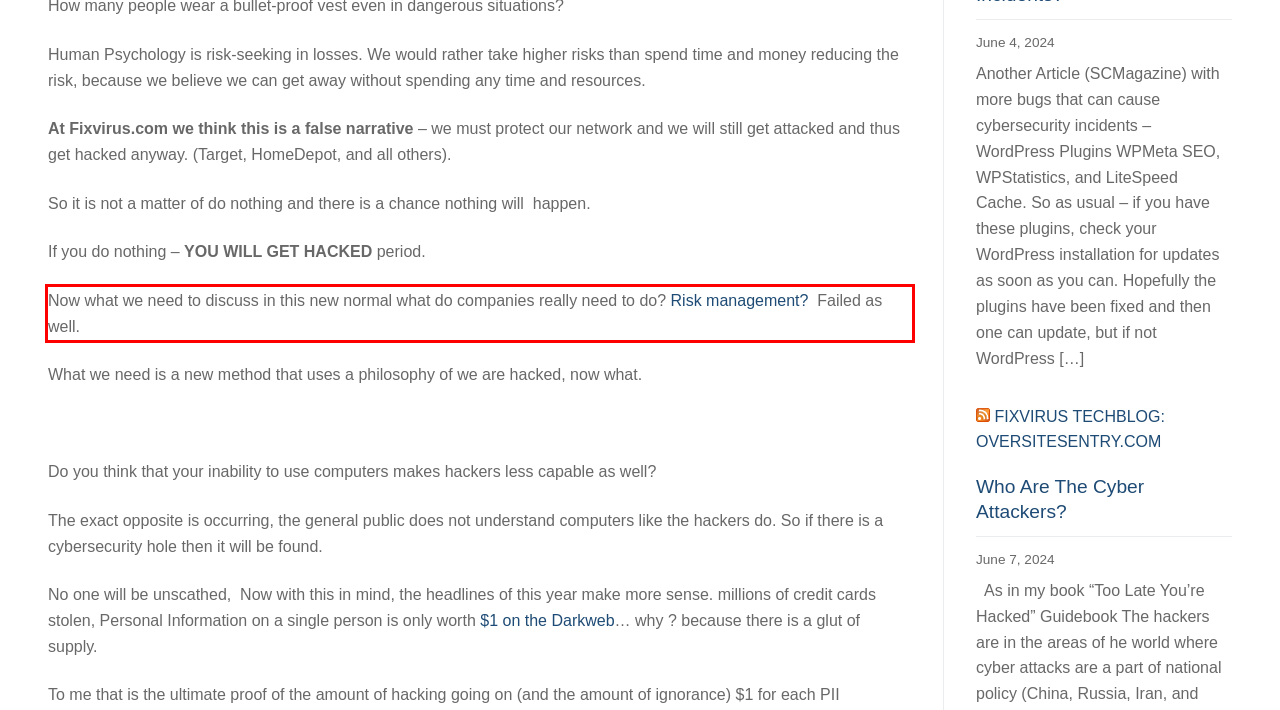Using the provided screenshot of a webpage, recognize the text inside the red rectangle bounding box by performing OCR.

Now what we need to discuss in this new normal what do companies really need to do? Risk management? Failed as well.